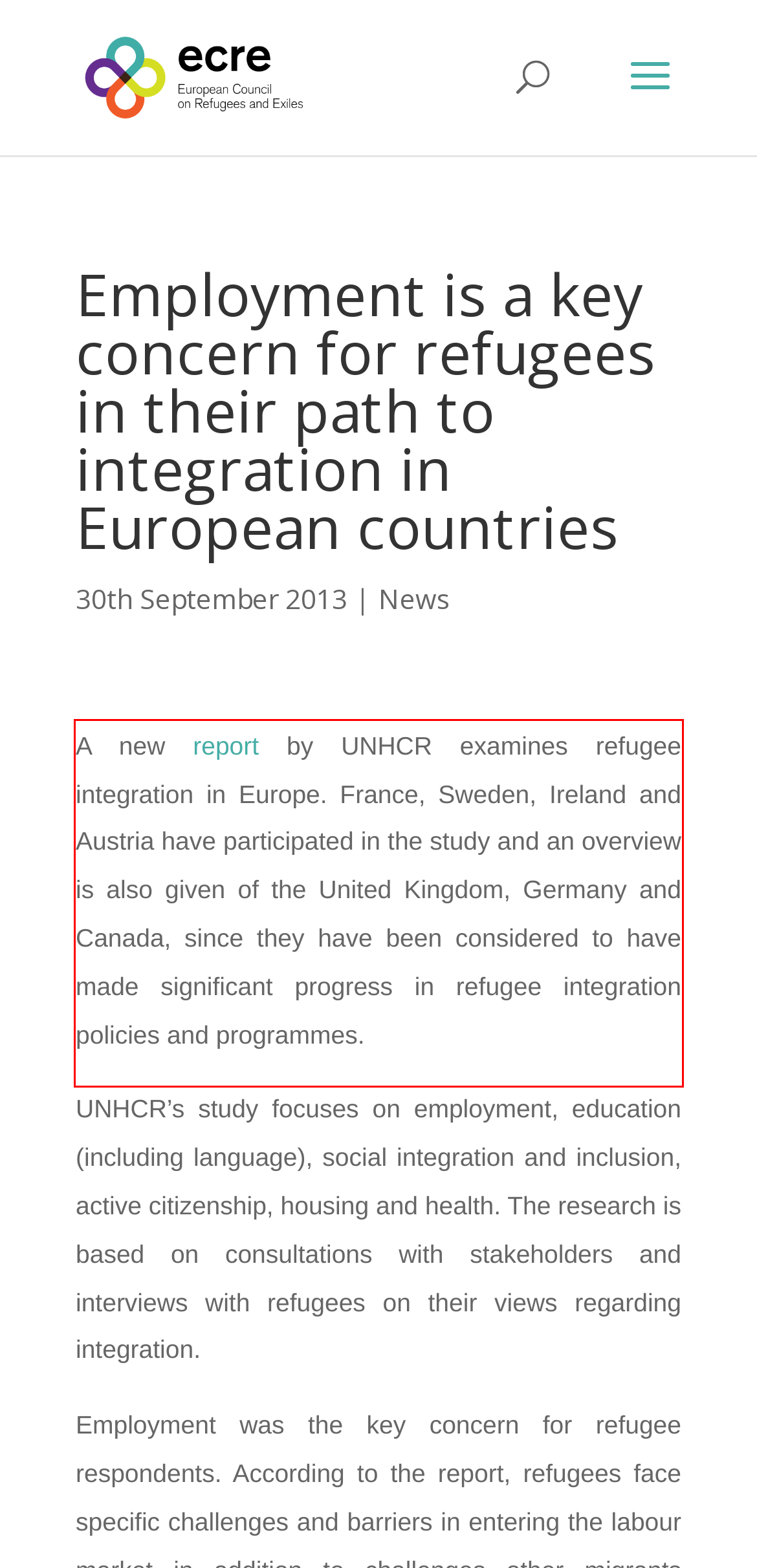Please take the screenshot of the webpage, find the red bounding box, and generate the text content that is within this red bounding box.

A new report by UNHCR examines refugee integration in Europe. France, Sweden, Ireland and Austria have participated in the study and an overview is also given of the United Kingdom, Germany and Canada, since they have been considered to have made significant progress in refugee integration policies and programmes.